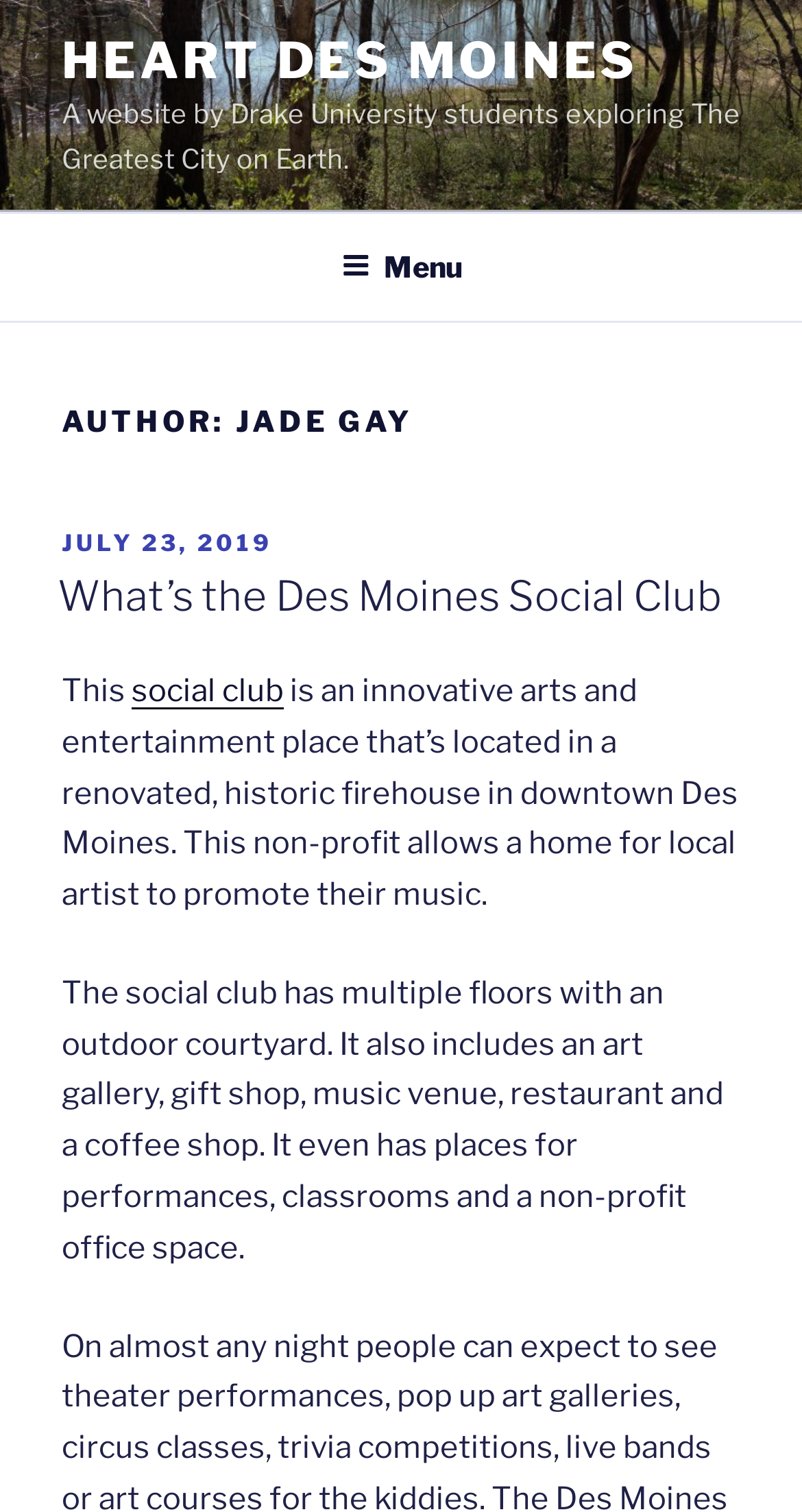Reply to the question below using a single word or brief phrase:
What is the date of the post?

July 23, 2019